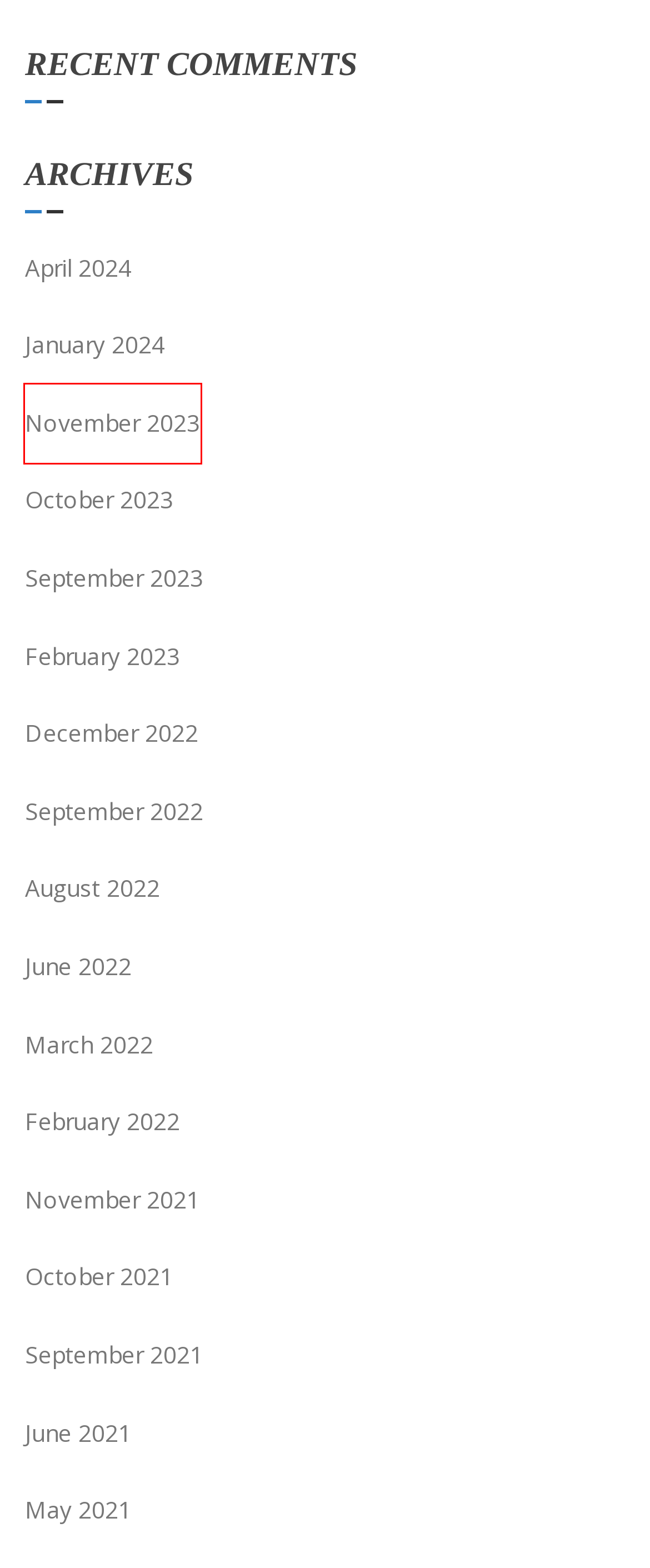You are given a screenshot of a webpage within which there is a red rectangle bounding box. Please choose the best webpage description that matches the new webpage after clicking the selected element in the bounding box. Here are the options:
A. October 2021 – Salesian Sisters Of Don Bosco
B. September 2023 – Salesian Sisters Of Don Bosco
C. April 2024 – Salesian Sisters Of Don Bosco
D. August 2022 – Salesian Sisters Of Don Bosco
E. November 2023 – Salesian Sisters Of Don Bosco
F. December 2022 – Salesian Sisters Of Don Bosco
G. June 2022 – Salesian Sisters Of Don Bosco
H. June 2021 – Salesian Sisters Of Don Bosco

E